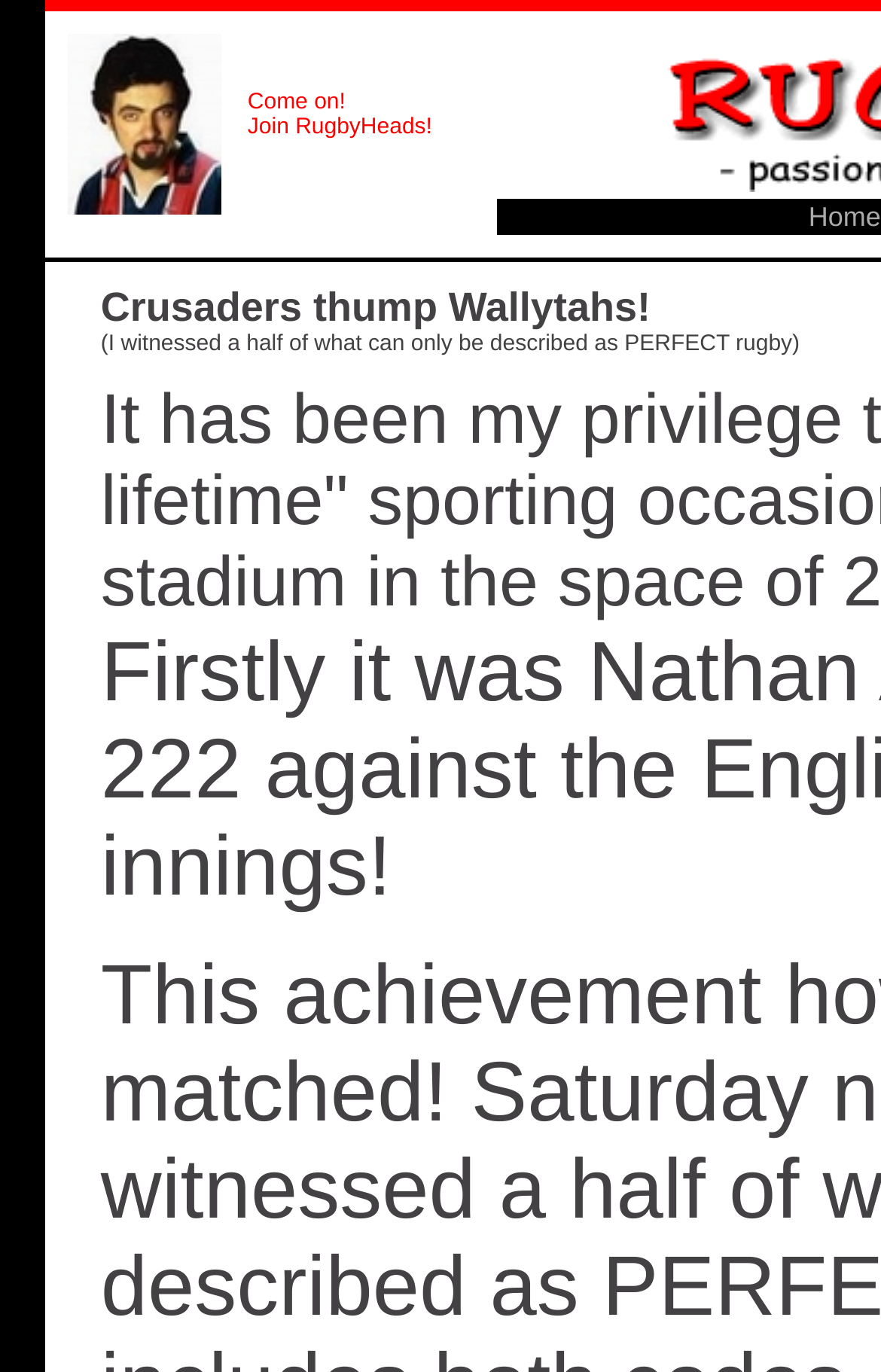Identify the bounding box of the UI element described as follows: "Home". Provide the coordinates as four float numbers in the range of 0 to 1 [left, top, right, bottom].

[0.918, 0.147, 1.0, 0.17]